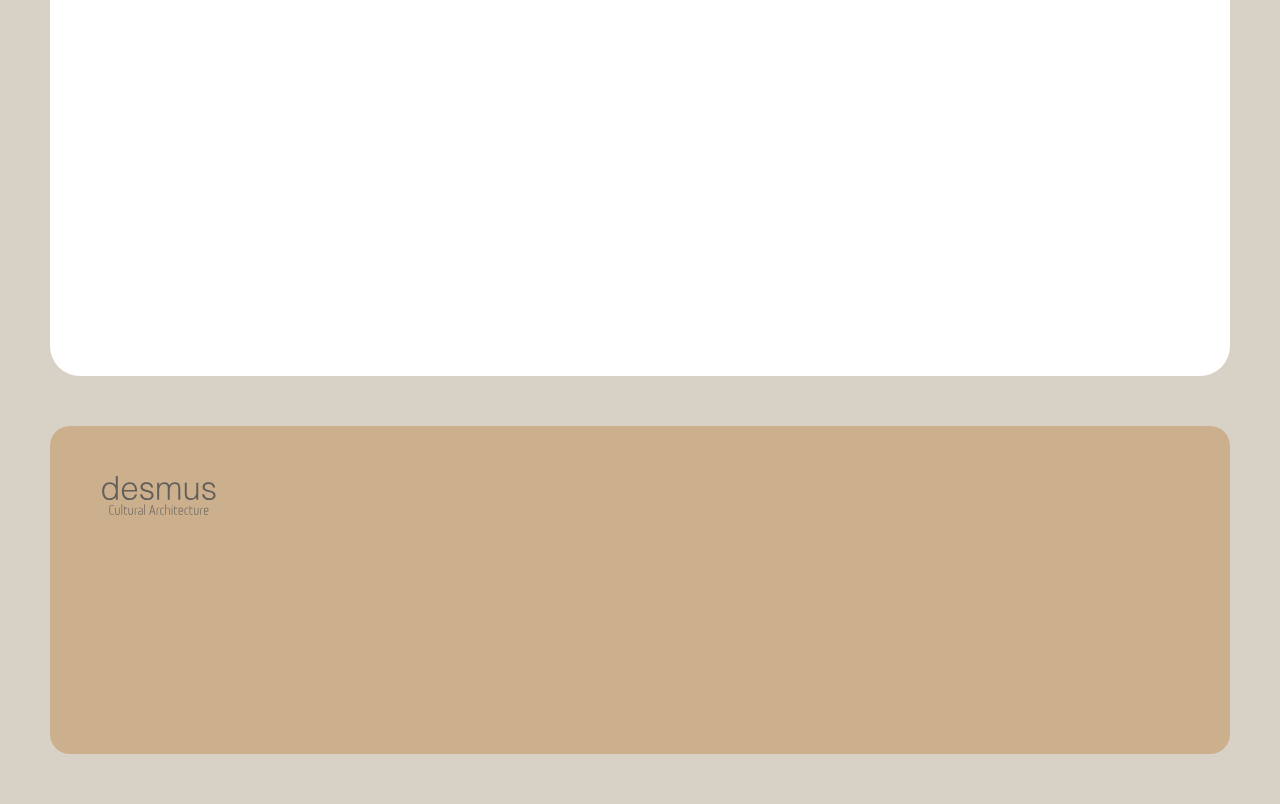Provide a single word or phrase to answer the given question: 
What is the main focus of the opera house design?

Stage Engineering